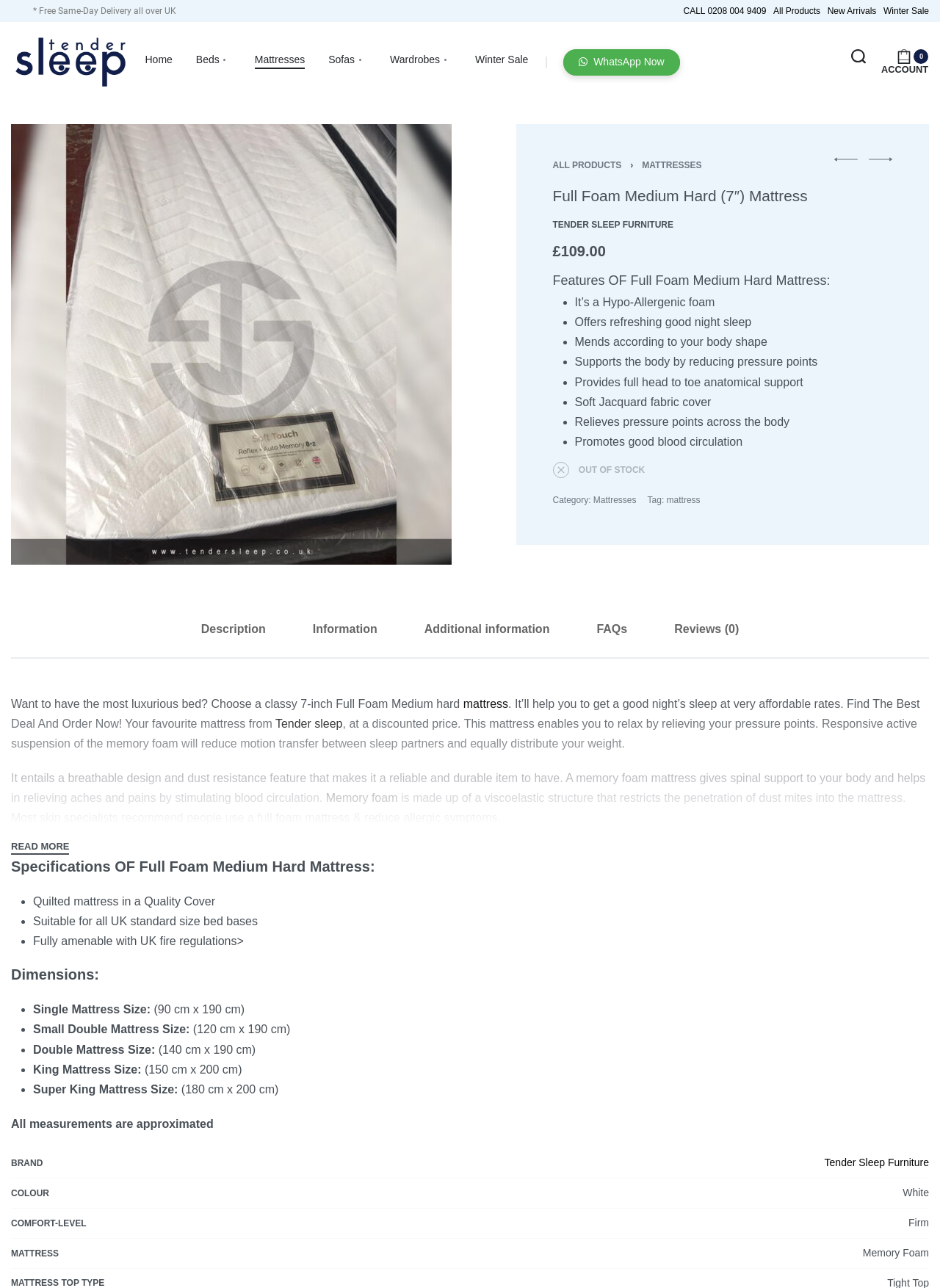Please give a succinct answer using a single word or phrase:
What is the material of the mattress cover?

Soft Jacquard fabric